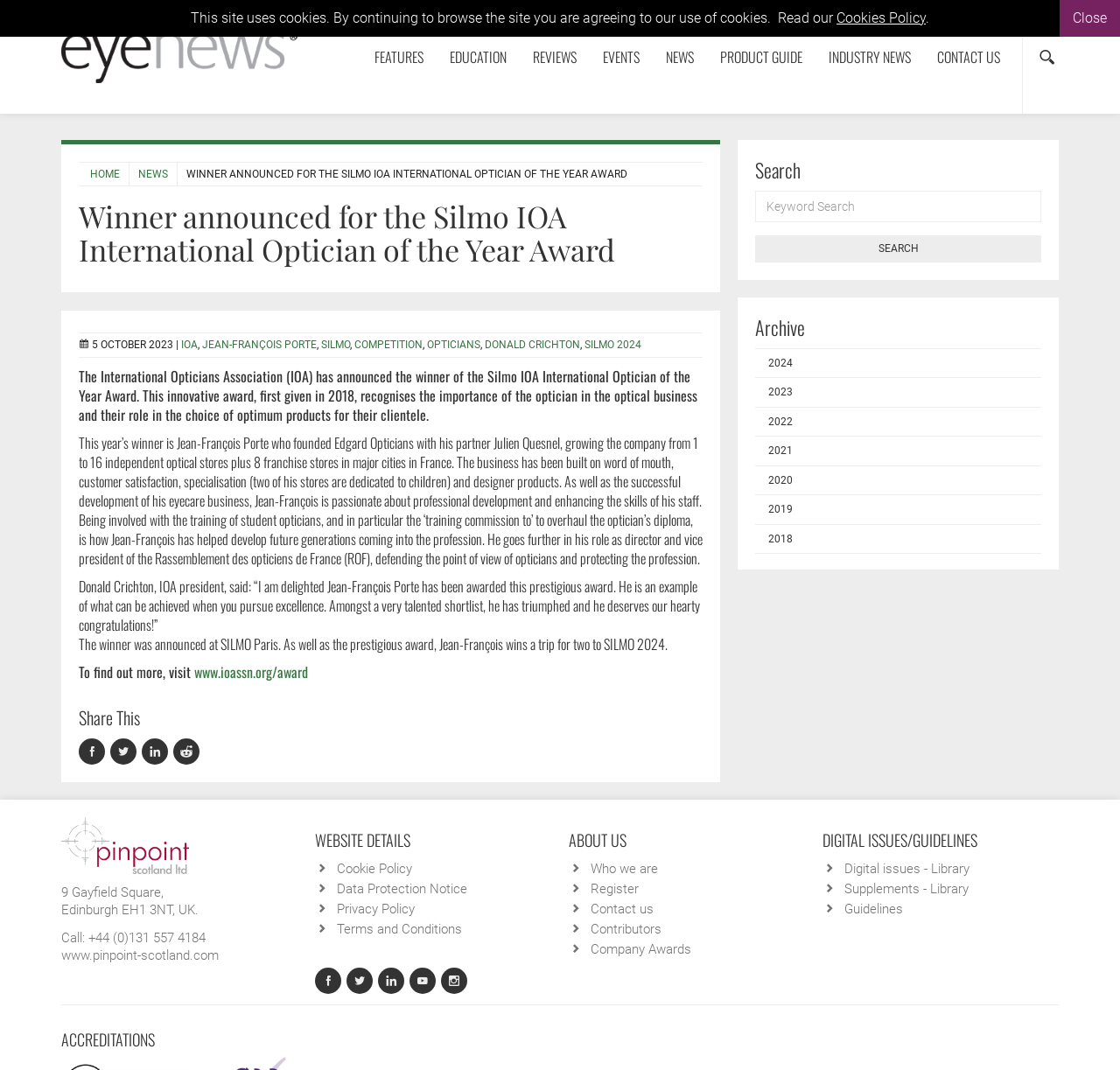Identify the coordinates of the bounding box for the element that must be clicked to accomplish the instruction: "Search for something".

[0.674, 0.178, 0.93, 0.208]